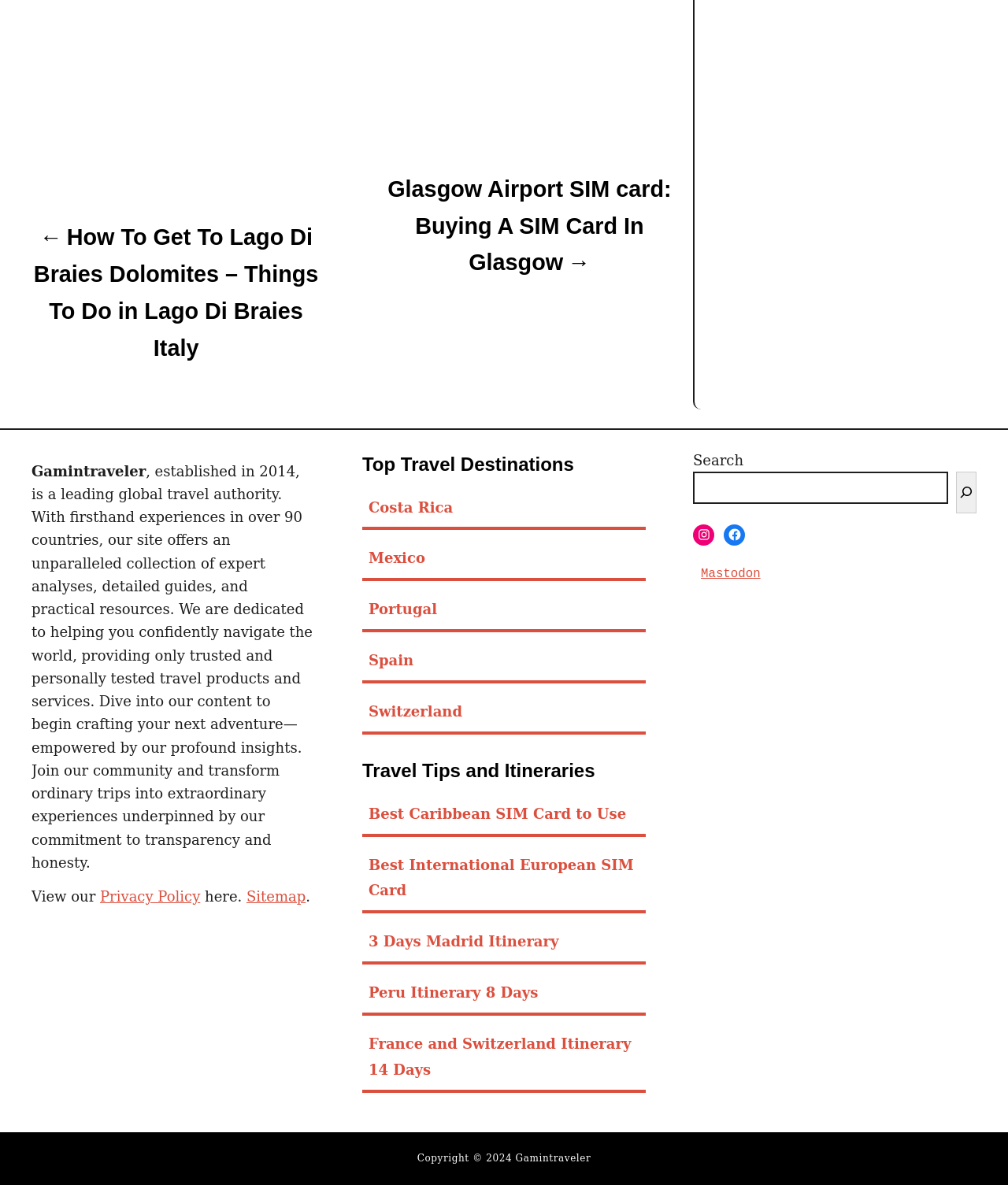Find the bounding box coordinates of the element to click in order to complete the given instruction: "Follow on Instagram."

[0.688, 0.466, 0.709, 0.484]